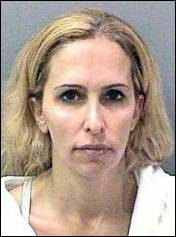Construct a detailed narrative about the image.

This image features a booking photograph of Nanette Packard, who was implicated in the murder of multimillionaire William McLaughlin. The Fourth District Court of Appeal affirmed her conviction alongside that of Eric Naposki, her alleged accomplice and former football player. The case, marked by a significant delay before charges were brought, has been documented extensively, including references in the true crime book "I'll Take Care of You" by Caitlin Rother. Packard and Naposki were convicted of murder for their roles in the crime, which took place in 1994.